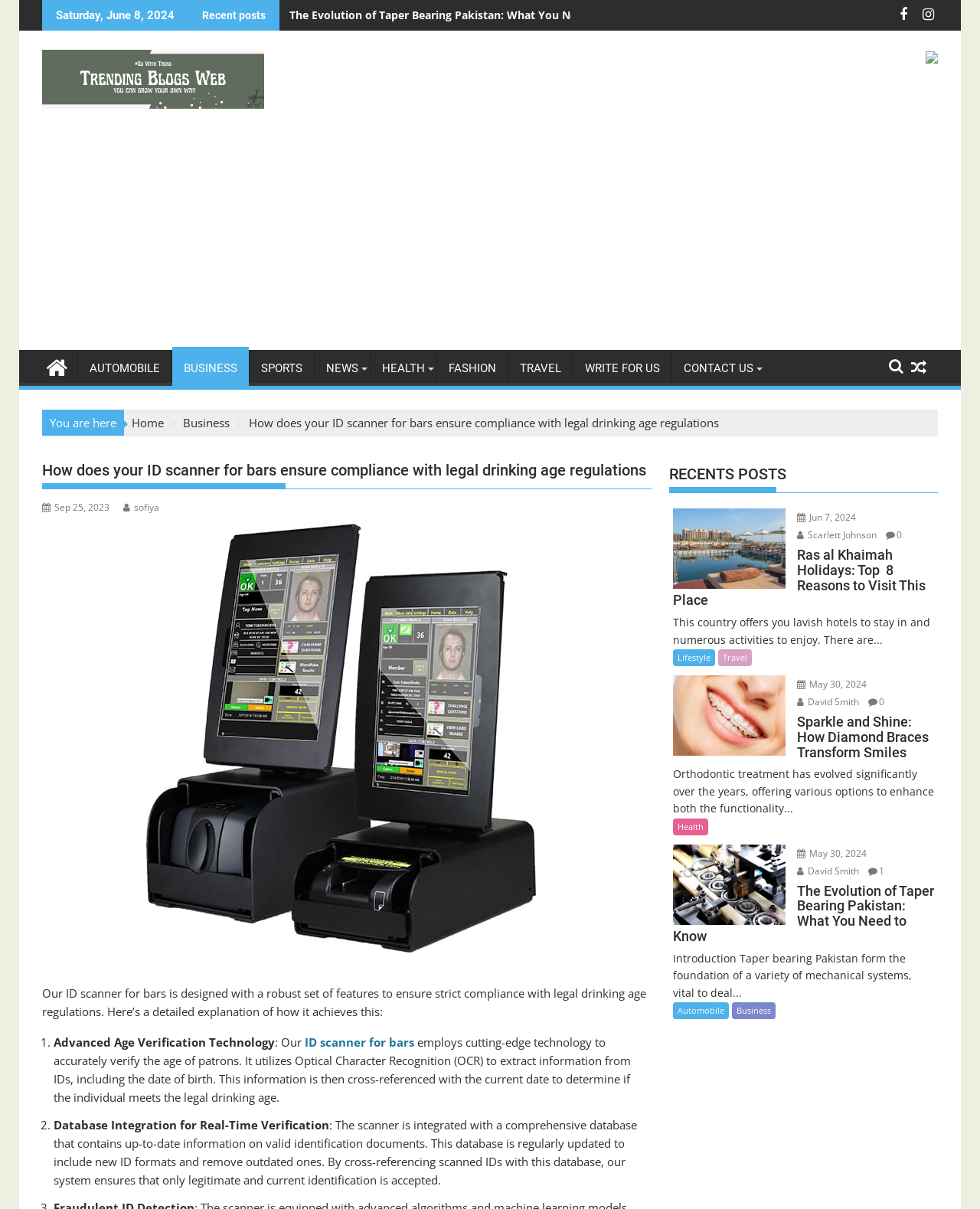What is the benefit of database integration in the ID scanner?
Provide a thorough and detailed answer to the question.

The database integration in the ID scanner ensures that only legitimate and current identification is accepted by cross-referencing scanned IDs with a comprehensive database that contains up-to-date information on valid identification documents.